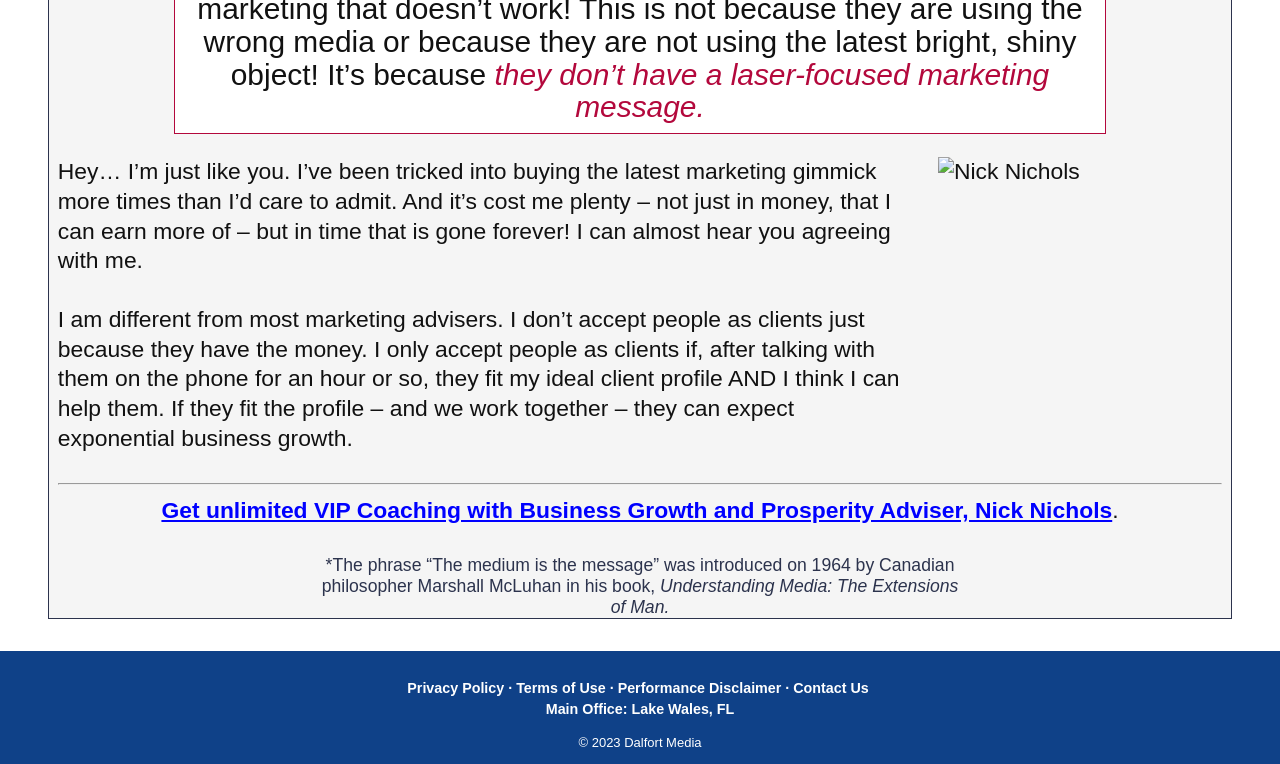Who is the author of the book 'Understanding Media: The Extensions of Man'?
Please provide a comprehensive answer based on the contents of the image.

The question is asking about the author of the book mentioned in the webpage. The book 'Understanding Media: The Extensions of Man' is mentioned in the StaticText element with ID 136. According to the OCR text, the book was written by Canadian philosopher Marshall McLuhan, as mentioned in the preceding StaticText element with ID 134.